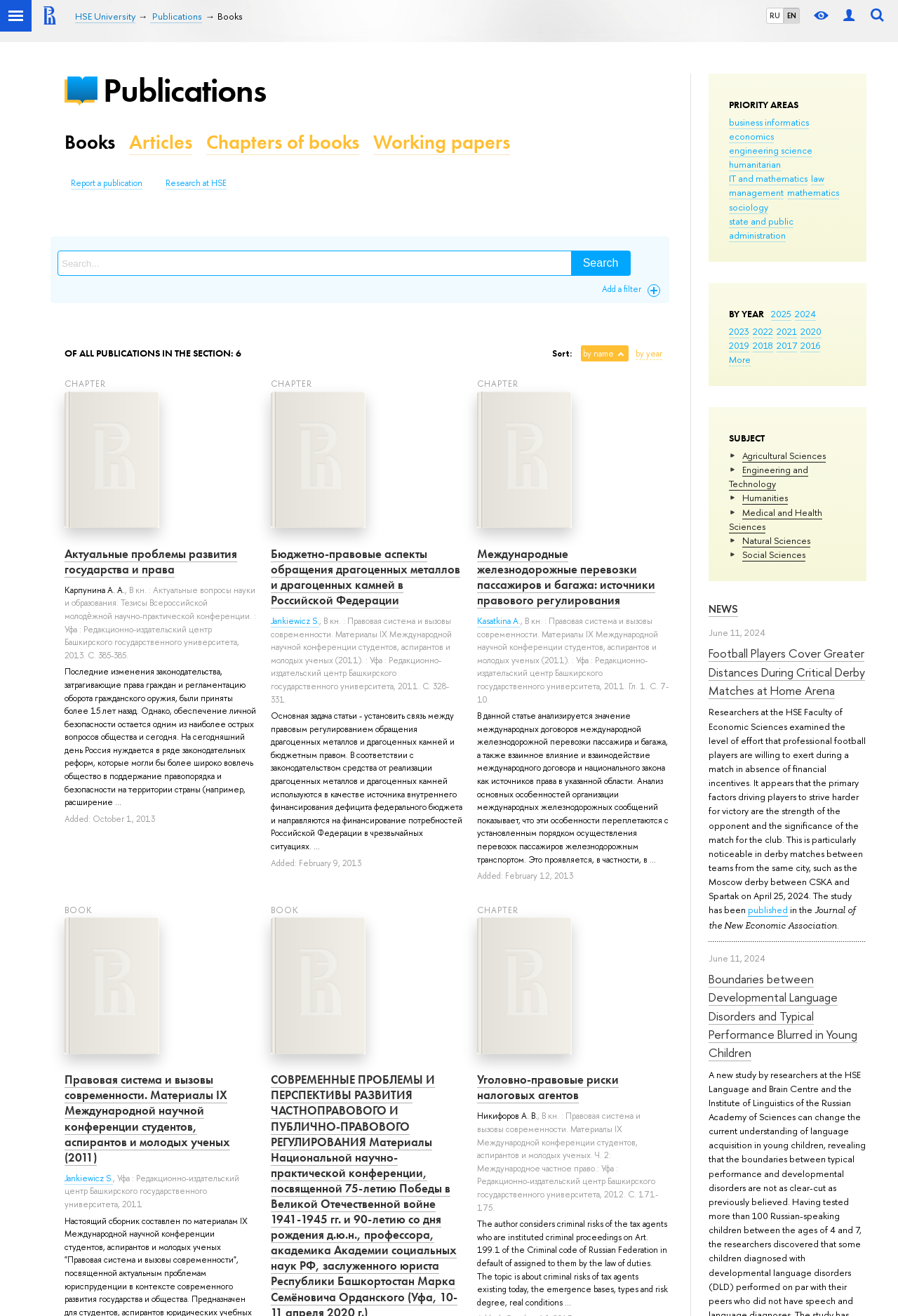Could you specify the bounding box coordinates for the clickable section to complete the following instruction: "View news"?

[0.789, 0.457, 0.822, 0.469]